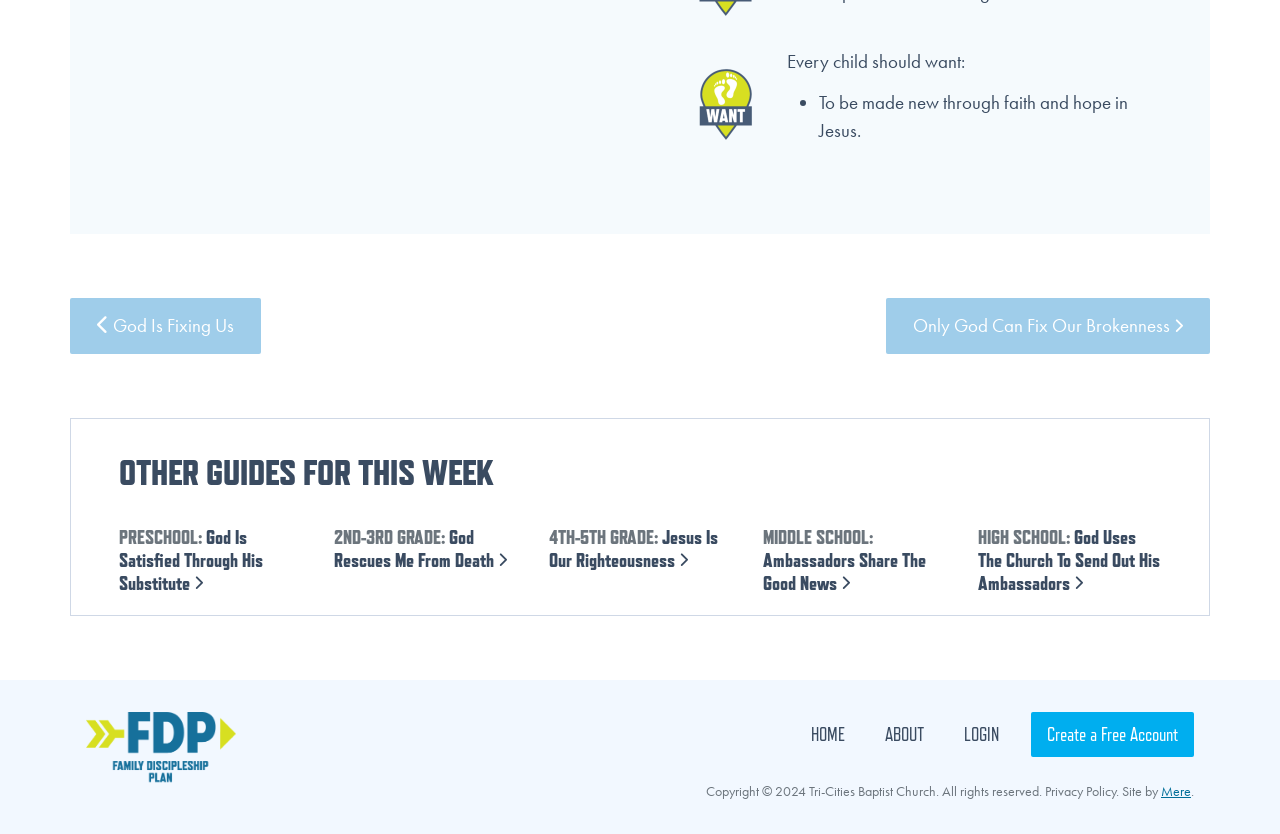Determine the bounding box coordinates of the region to click in order to accomplish the following instruction: "Click on 'God Is Fixing Us'". Provide the coordinates as four float numbers between 0 and 1, specifically [left, top, right, bottom].

[0.055, 0.357, 0.204, 0.424]